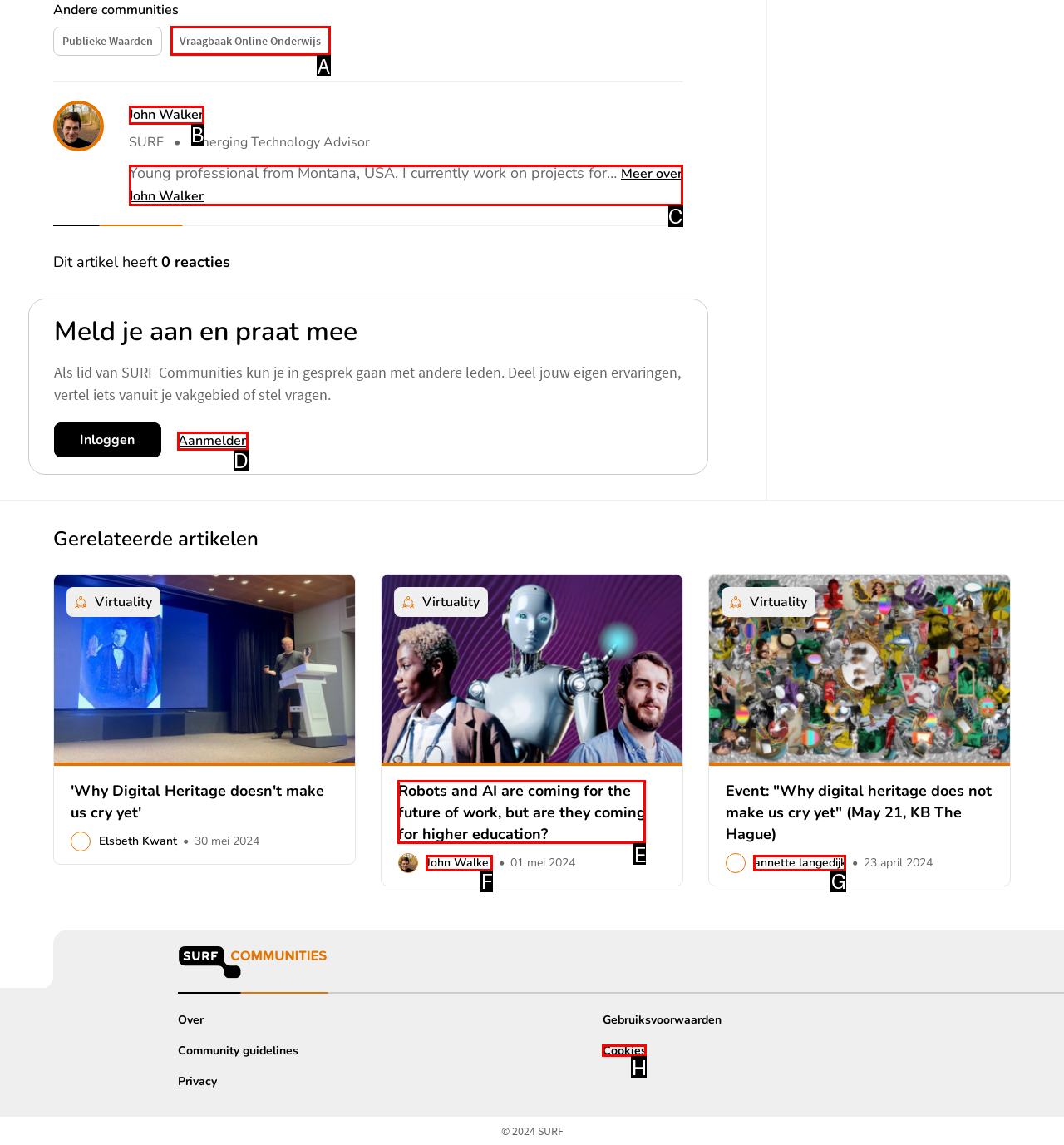Tell me which one HTML element I should click to complete the following instruction: Register to SURF Communities
Answer with the option's letter from the given choices directly.

D